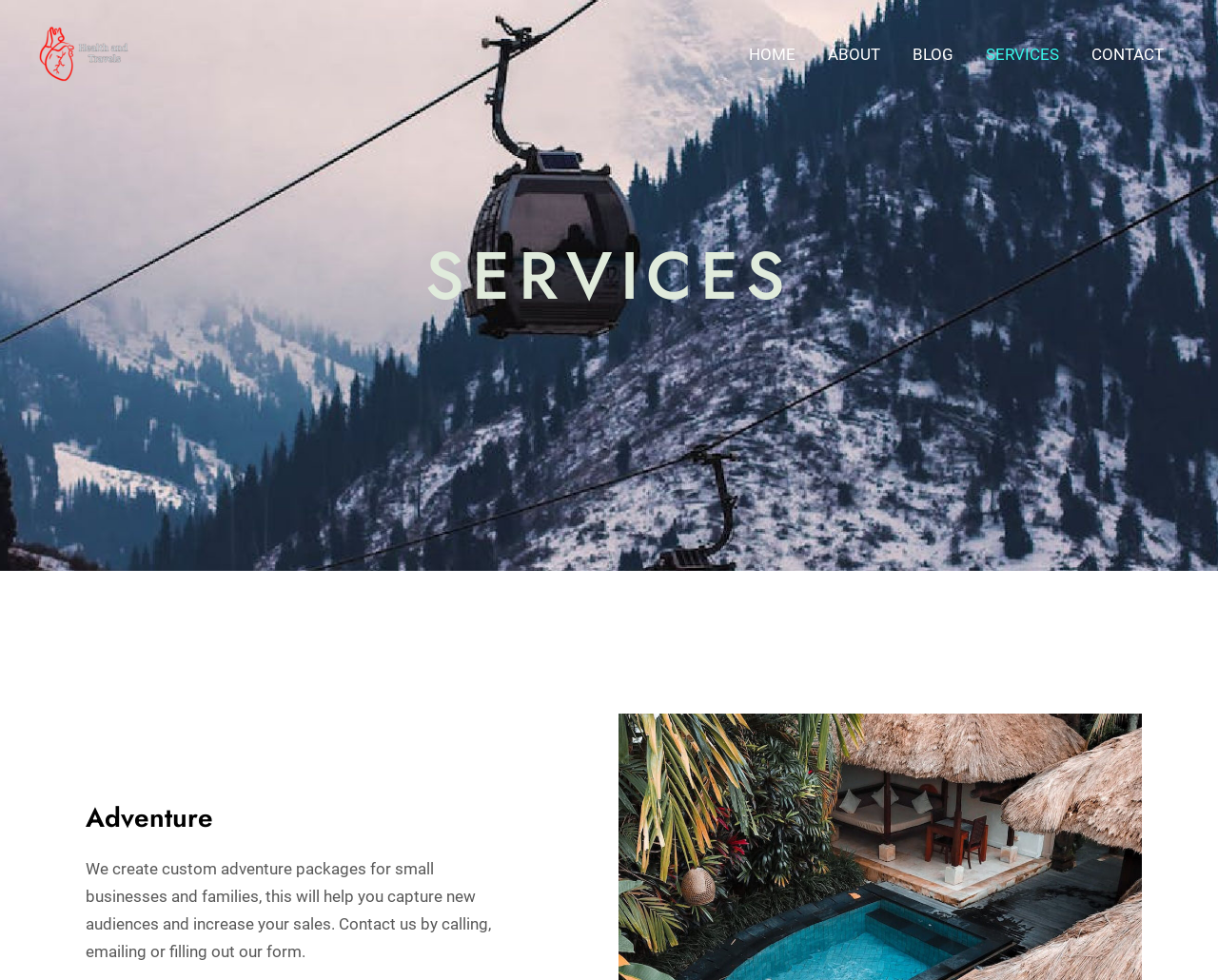Based on the image, give a detailed response to the question: What is the navigation menu item that comes after 'ABOUT'?

The navigation menu item that comes after 'ABOUT' is 'BLOG', as seen in the navigation element with the description 'Site Navigation: Main Menu', which contains links to 'HOME', 'ABOUT', 'BLOG', 'SERVICES', and 'CONTACT' in that order.